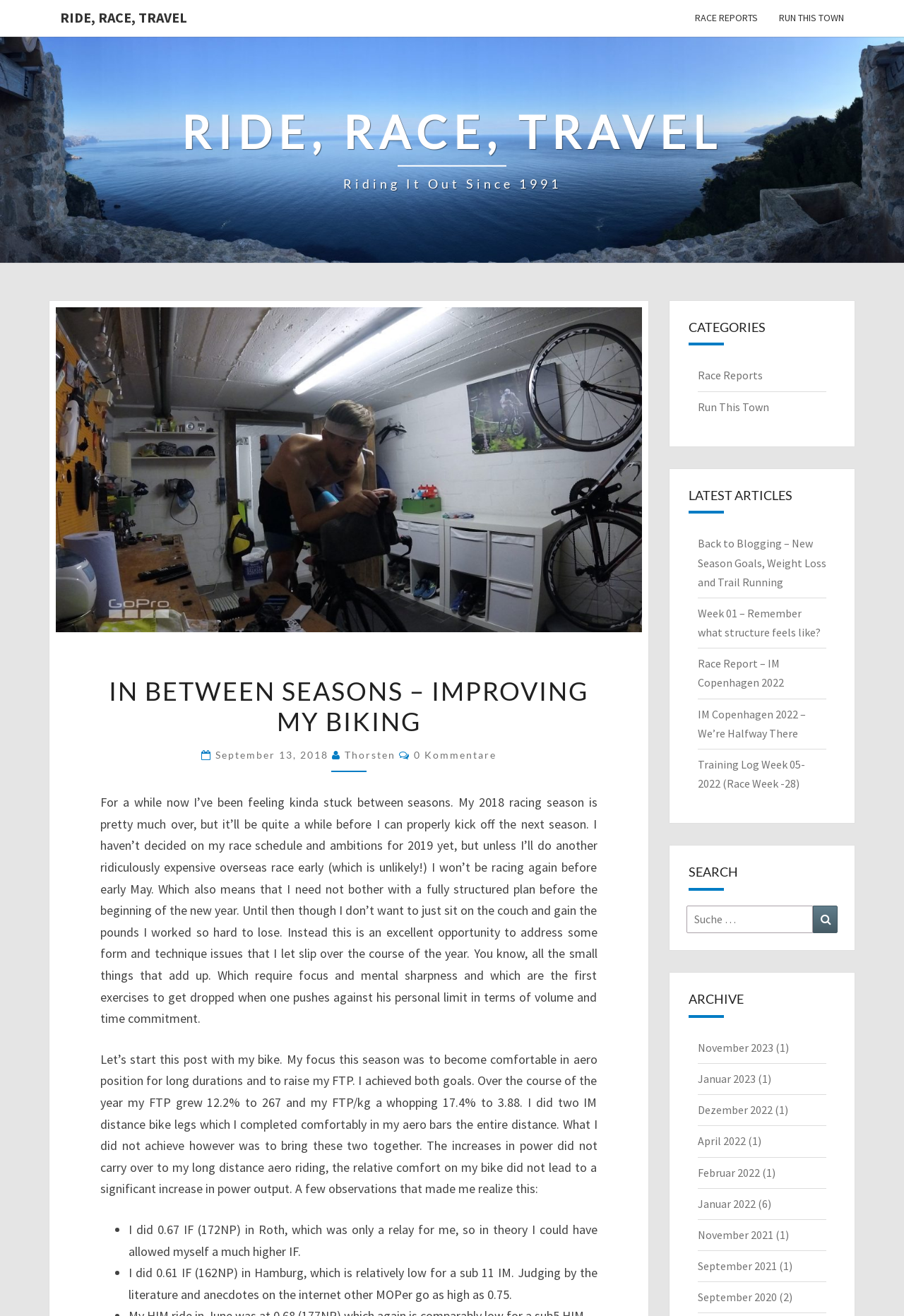Summarize the webpage with a detailed and informative caption.

The webpage is a personal blog focused on biking, racing, and travel. At the top, there are three main links: "RIDE, RACE, TRAVEL", "RACE REPORTS", and "RUN THIS TOWN". Below these links, there is a heading "RIDE, RACE, TRAVEL" followed by a subheading "Riding It Out Since 1991". 

On the left side of the page, there is a header section with the title "IN BETWEEN SEASONS – IMPROVING MY BIKING" and a date "September 13, 2018" along with the author's name "Thorsten" and a comment count "0 Kommentare". 

The main content of the page is a blog post titled "IN BETWEEN SEASONS – IMPROVING MY BIKING". The post discusses the author's feelings of being stuck between seasons, not having a structured plan for the next racing season, and wanting to address form and technique issues. The author shares their achievements, including increasing their FTP by 12.2% and FTP/kg by 17.4%. The post also includes a list of observations, such as not being able to bring together power and comfort on the bike.

On the right side of the page, there are several sections, including "CATEGORIES" with links to "Race Reports" and "Run This Town", "LATEST ARTICLES" with links to several blog posts, "SEARCH" with a search box, and "ARCHIVE" with links to monthly archives from 2023 to 2020.